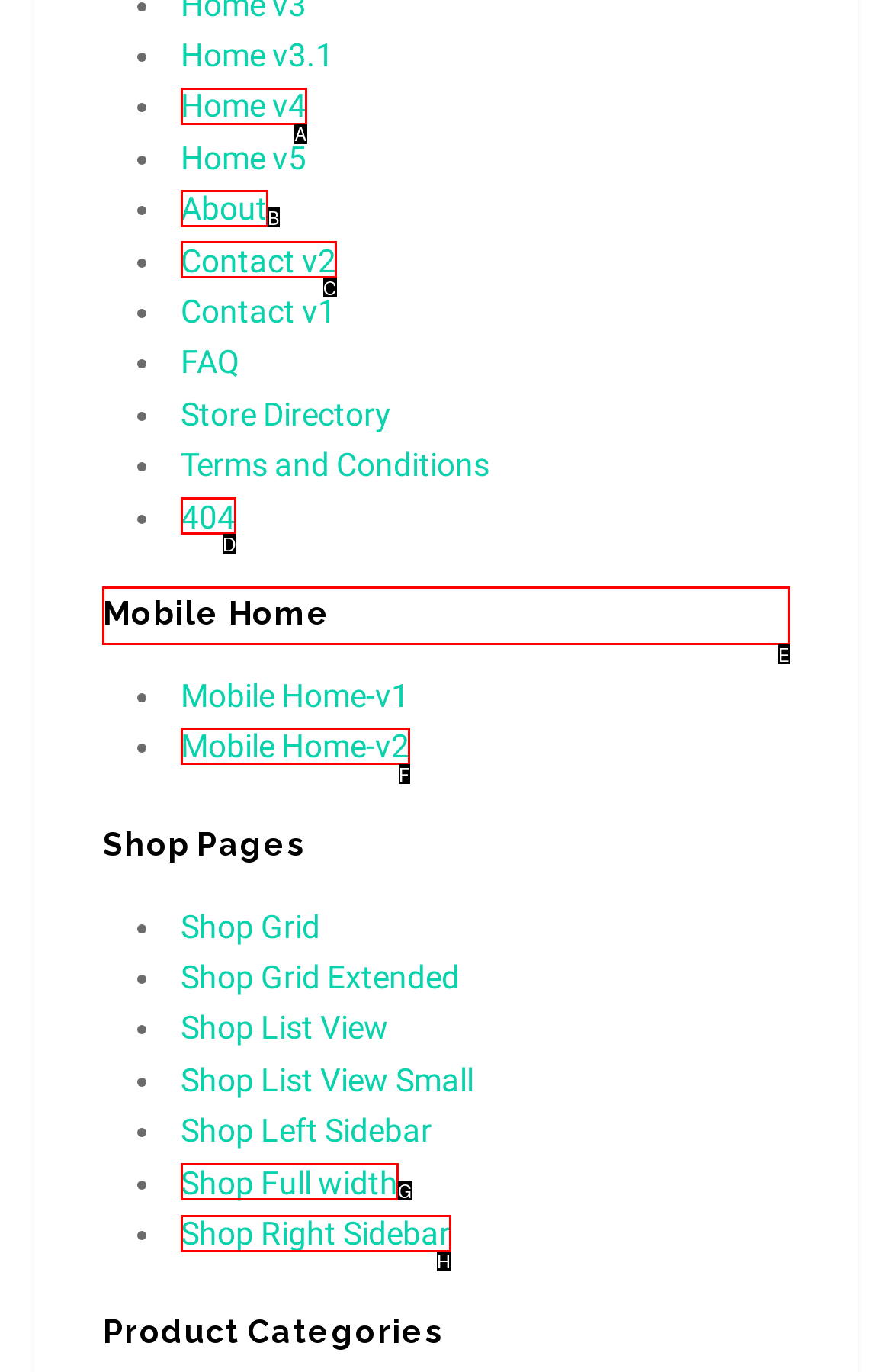Specify which UI element should be clicked to accomplish the task: go to Mobile Home. Answer with the letter of the correct choice.

E